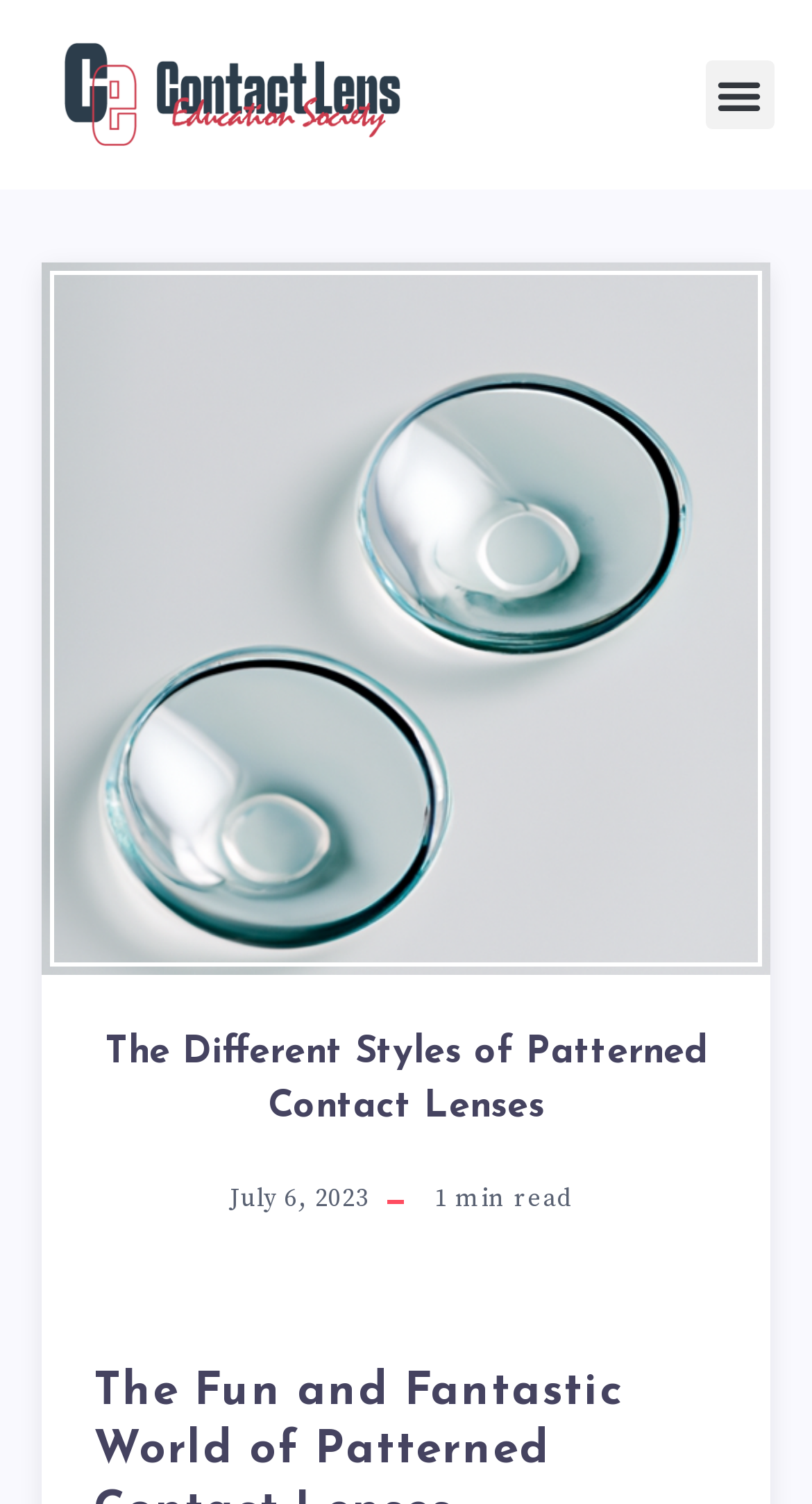Write an extensive caption that covers every aspect of the webpage.

The webpage is about patterned contact lenses, with a focus on their different styles. At the top right corner, there is a button labeled "Menu Toggle" that is not currently expanded. Below this button, there is a header section that spans most of the width of the page. Within this header, there is a large image that takes up most of the space, with a heading that reads "The Different Styles of Patterned Contact Lenses" positioned below it. The heading is centered and takes up about two-thirds of the page's width. To the left of the heading, there is a timestamp that reads "July 6, 2023", and to the right of the heading, there is a text that reads "min read".